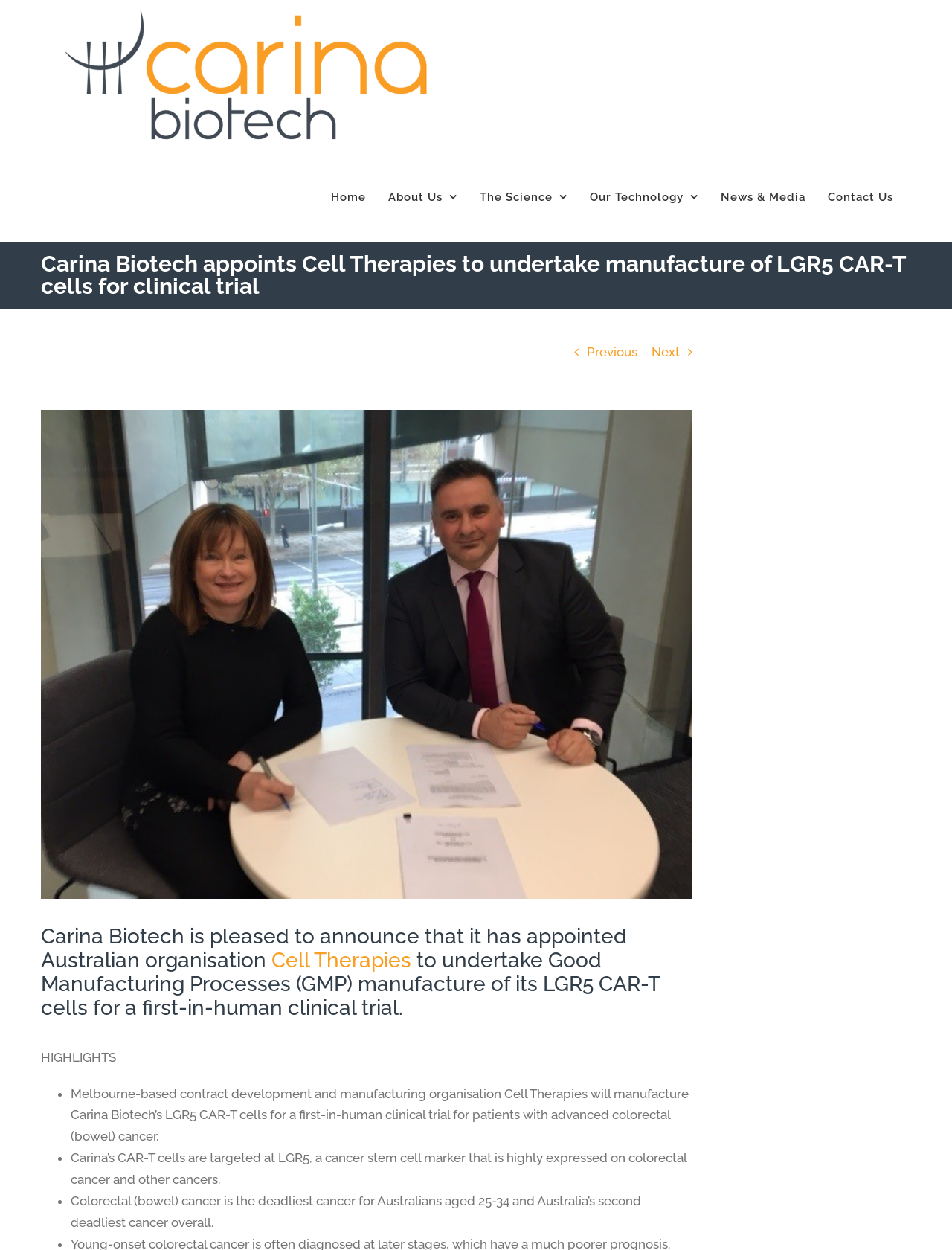For the given element description STORAGE FACILITY ORGANISATION, determine the bounding box coordinates of the UI element. The coordinates should follow the format (top-left x, top-left y, bottom-right x, bottom-right y) and be within the range of 0 to 1.

None